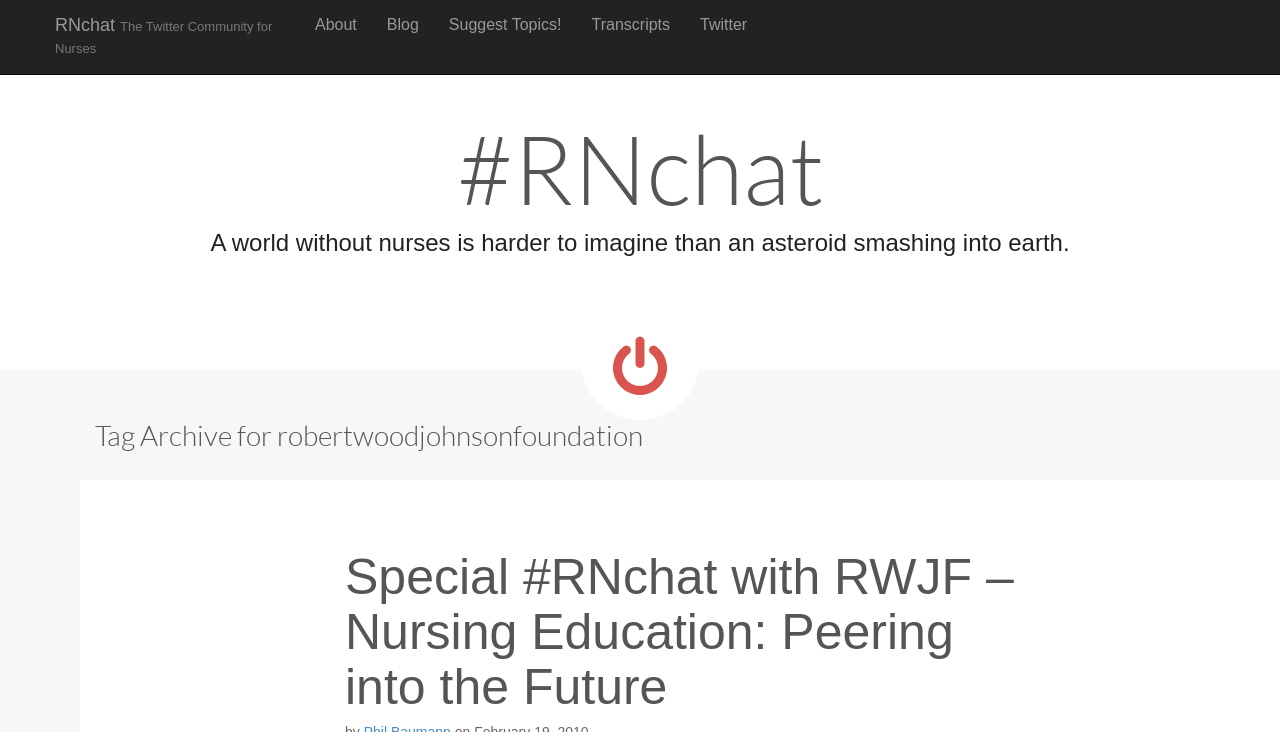Using the element description: "E-mail me", determine the bounding box coordinates. The coordinates should be in the format [left, top, right, bottom], with values between 0 and 1.

None